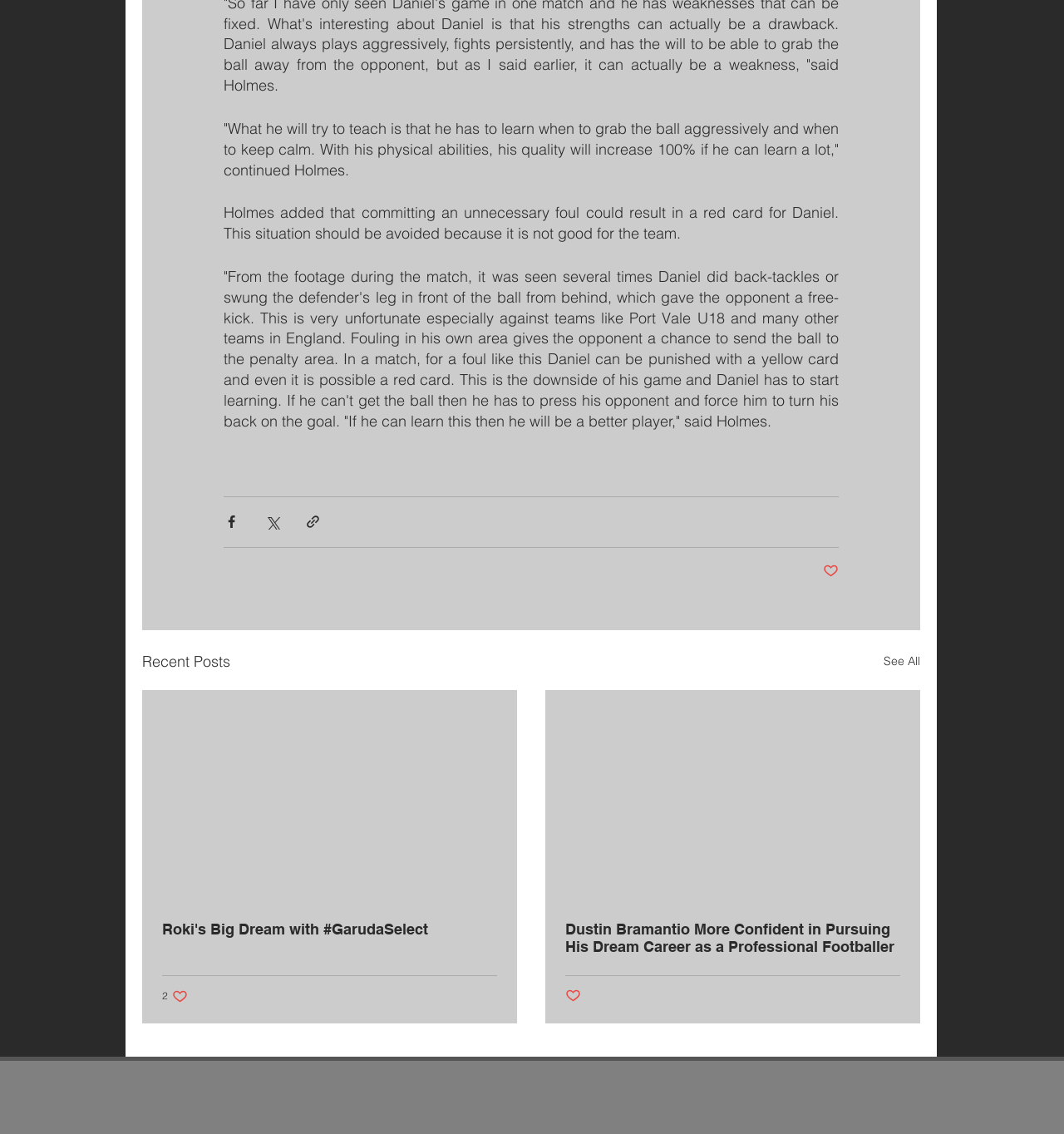Please find the bounding box for the following UI element description. Provide the coordinates in (top-left x, top-left y, bottom-right x, bottom-right y) format, with values between 0 and 1: Accessibility

None